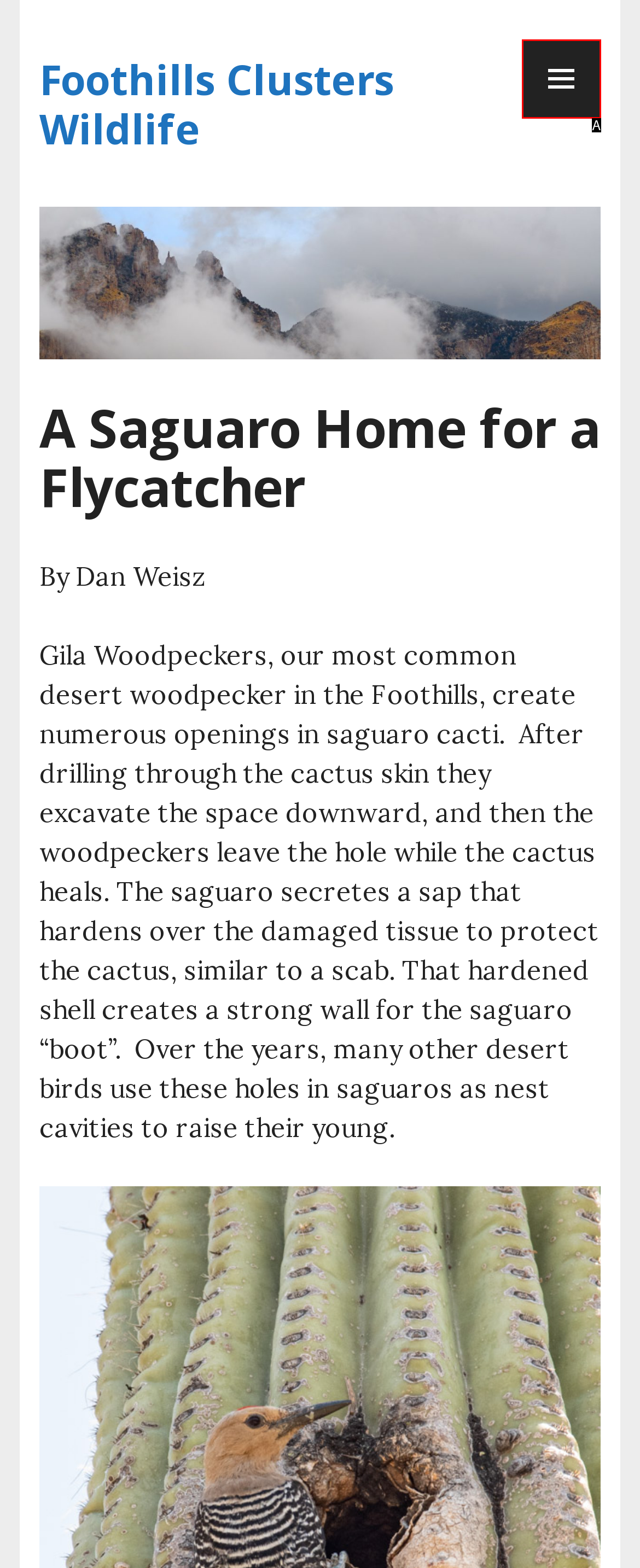Which UI element corresponds to this description: Primary Menu
Reply with the letter of the correct option.

A